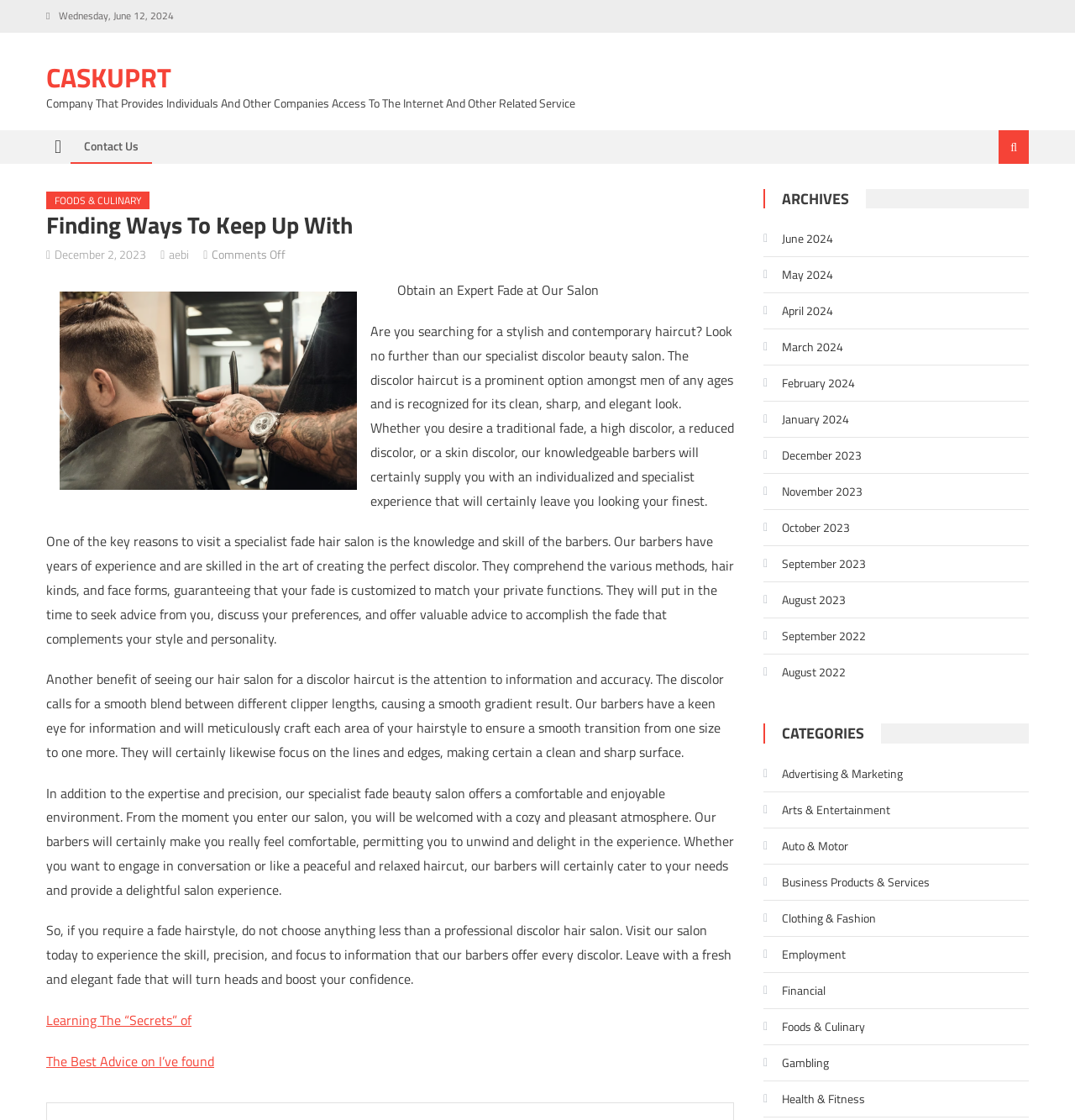How many months are listed in the archives section?
Using the details from the image, give an elaborate explanation to answer the question.

I counted the number of months listed in the archives section and found that there are 12 months listed, from June 2024 to September 2022.